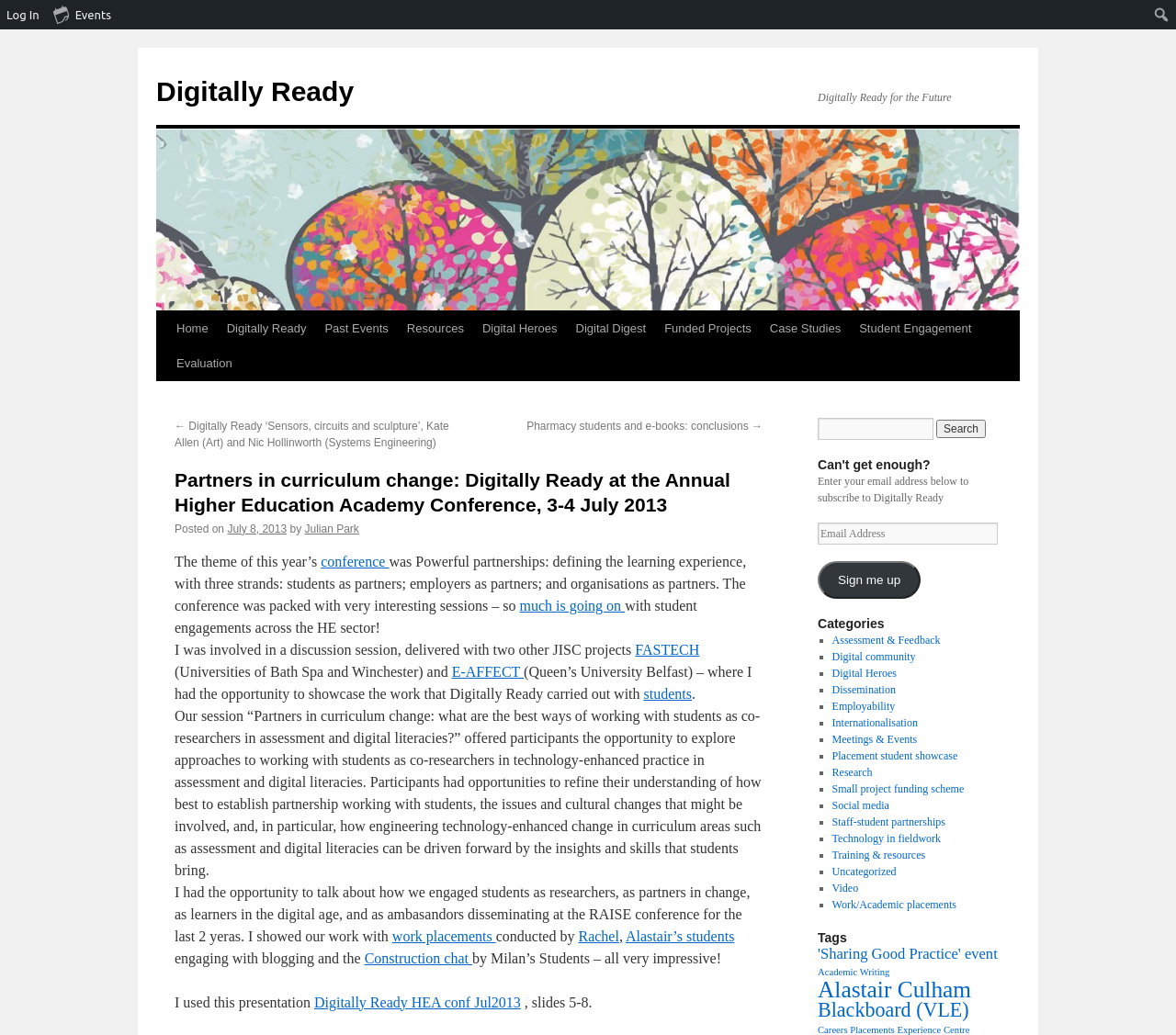Describe every aspect of the webpage comprehensively.

This webpage is about the Digitally Ready project, which focuses on curriculum change and partnerships in higher education. At the top of the page, there is a navigation menu with links to "Log In", "Events", and a search bar. Below the navigation menu, there is a header section with a logo and a title "Partners in curriculum change: Digitally Ready at the Annual Higher Education Academy Conference, 3-4 July 2013".

The main content of the page is divided into two columns. The left column contains a series of links to different sections of the website, including "Home", "Digitally Ready", "Past Events", "Resources", and others. The right column contains the main article, which discusses the theme of the conference, "Powerful partnerships: defining the learning experience", and the author's involvement in a discussion session about working with students as co-researchers in assessment and digital literacies.

The article is divided into several paragraphs, with links to other relevant projects and resources scattered throughout. There are also several headings and subheadings that break up the content and provide a clear structure to the article.

At the bottom of the right column, there is a section titled "Can't get enough?" which allows users to subscribe to the Digitally Ready newsletter by entering their email address. Below this, there is a list of categories, including "Assessment & Feedback", "Digital community", and "Employability", among others. Each category has a link to a related page or resource.

Overall, the webpage is well-organized and easy to navigate, with a clear focus on the Digitally Ready project and its goals.